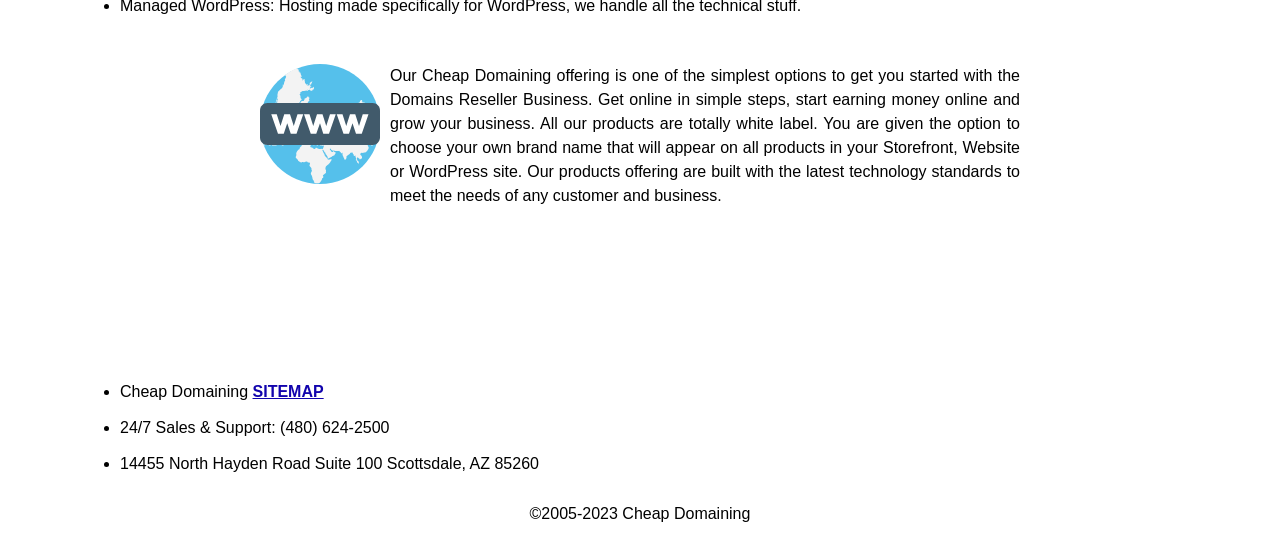Based on the element description: "title="visit our facebook page"", identify the bounding box coordinates for this UI element. The coordinates must be four float numbers between 0 and 1, listed as [left, top, right, bottom].

[0.401, 0.47, 0.448, 0.5]